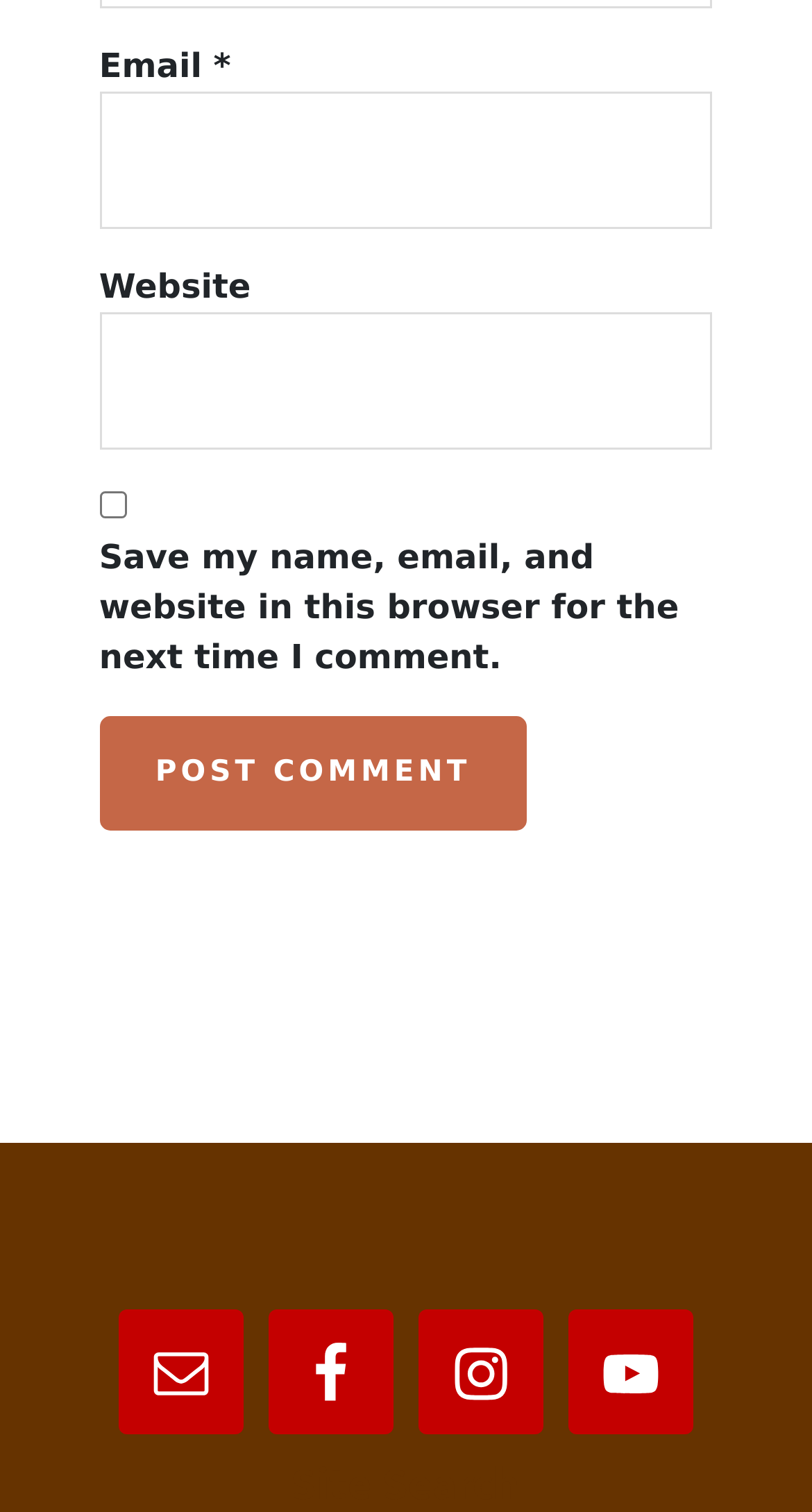Please indicate the bounding box coordinates for the clickable area to complete the following task: "Visit Facebook page". The coordinates should be specified as four float numbers between 0 and 1, i.e., [left, top, right, bottom].

[0.331, 0.866, 0.485, 0.948]